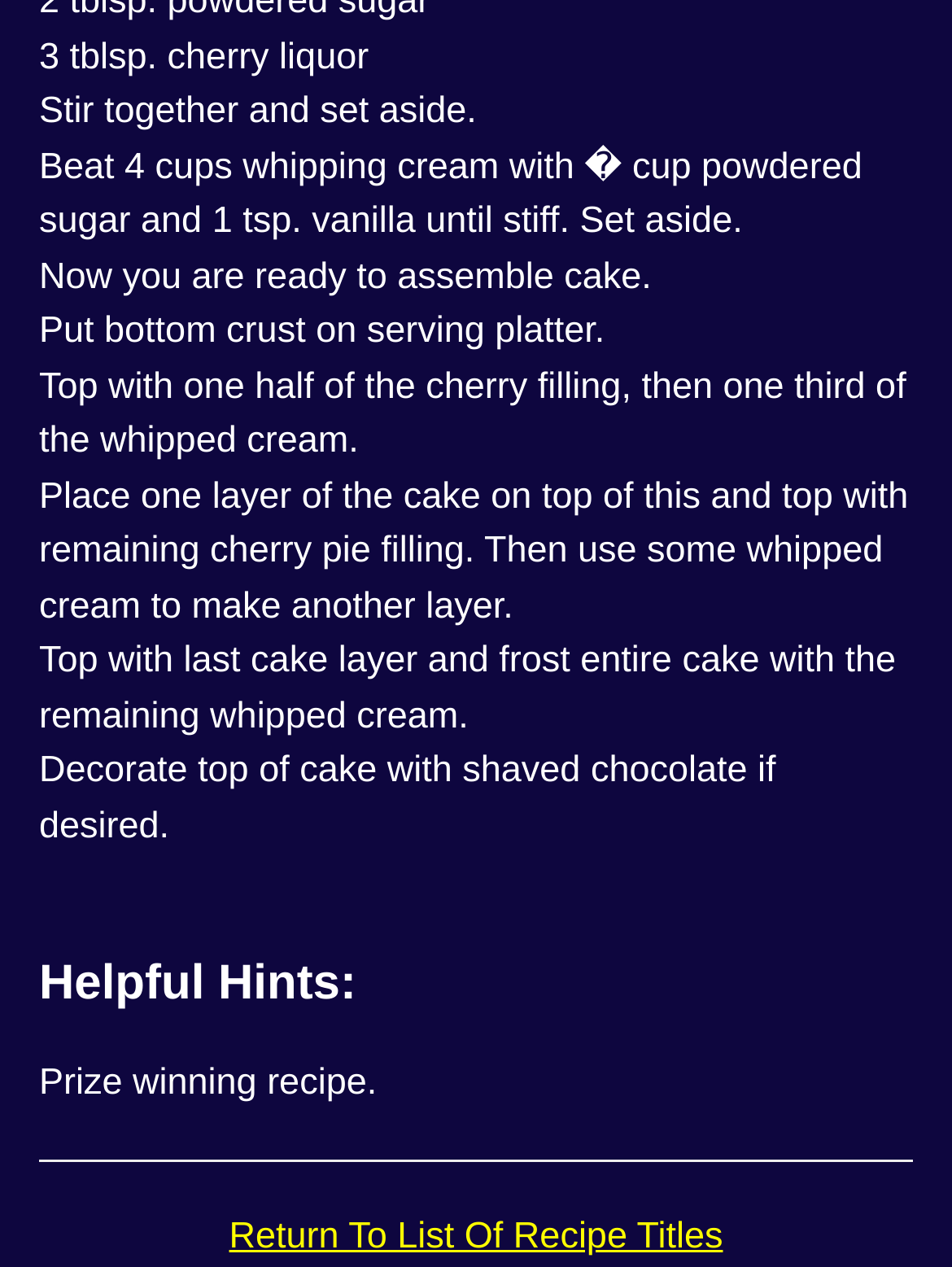What is the optional decoration for the cake? Analyze the screenshot and reply with just one word or a short phrase.

Shaved chocolate